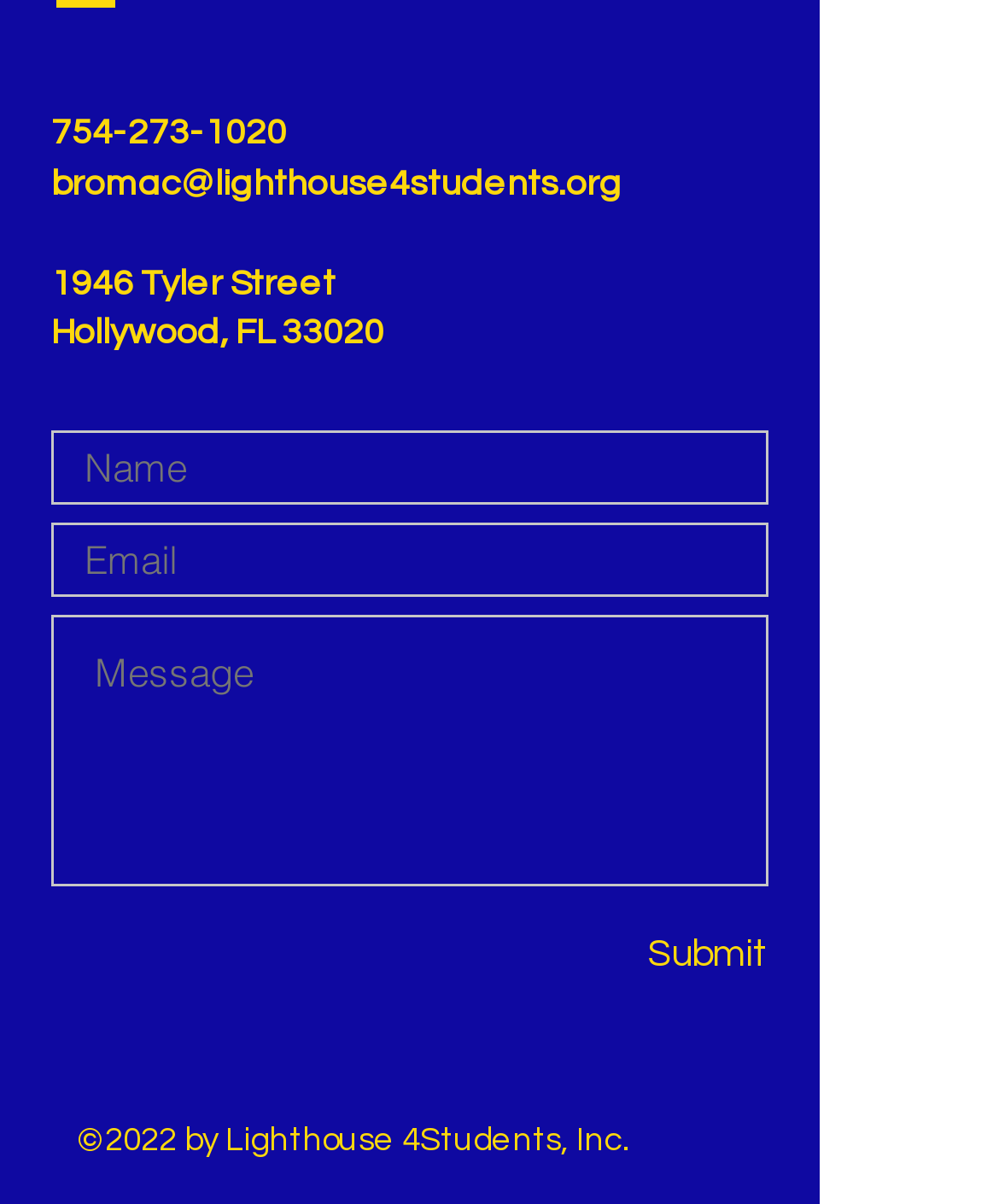Respond with a single word or short phrase to the following question: 
How many social media links are there on the webpage?

1